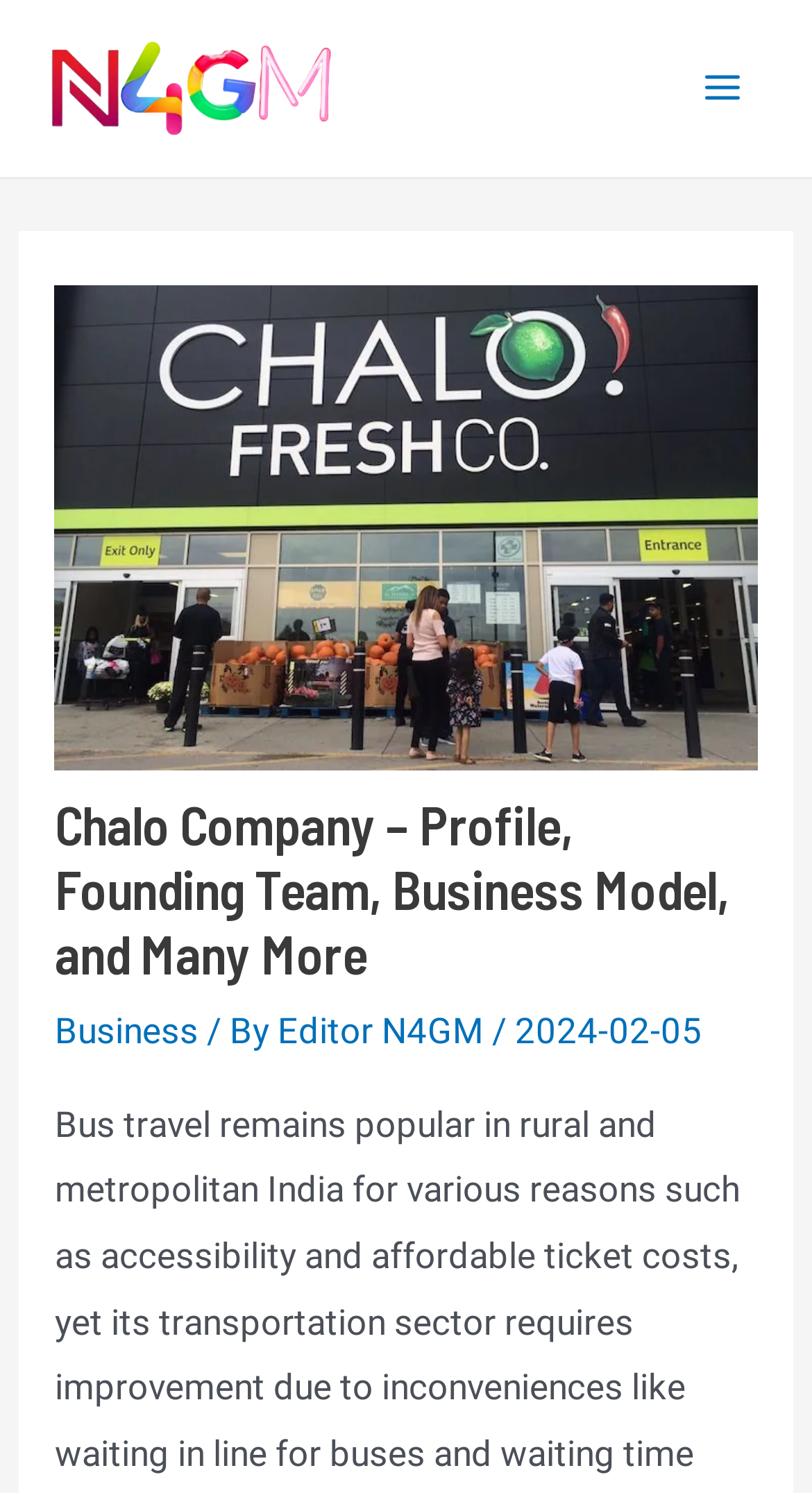Answer the question with a single word or phrase: 
What is the category of the article?

Business